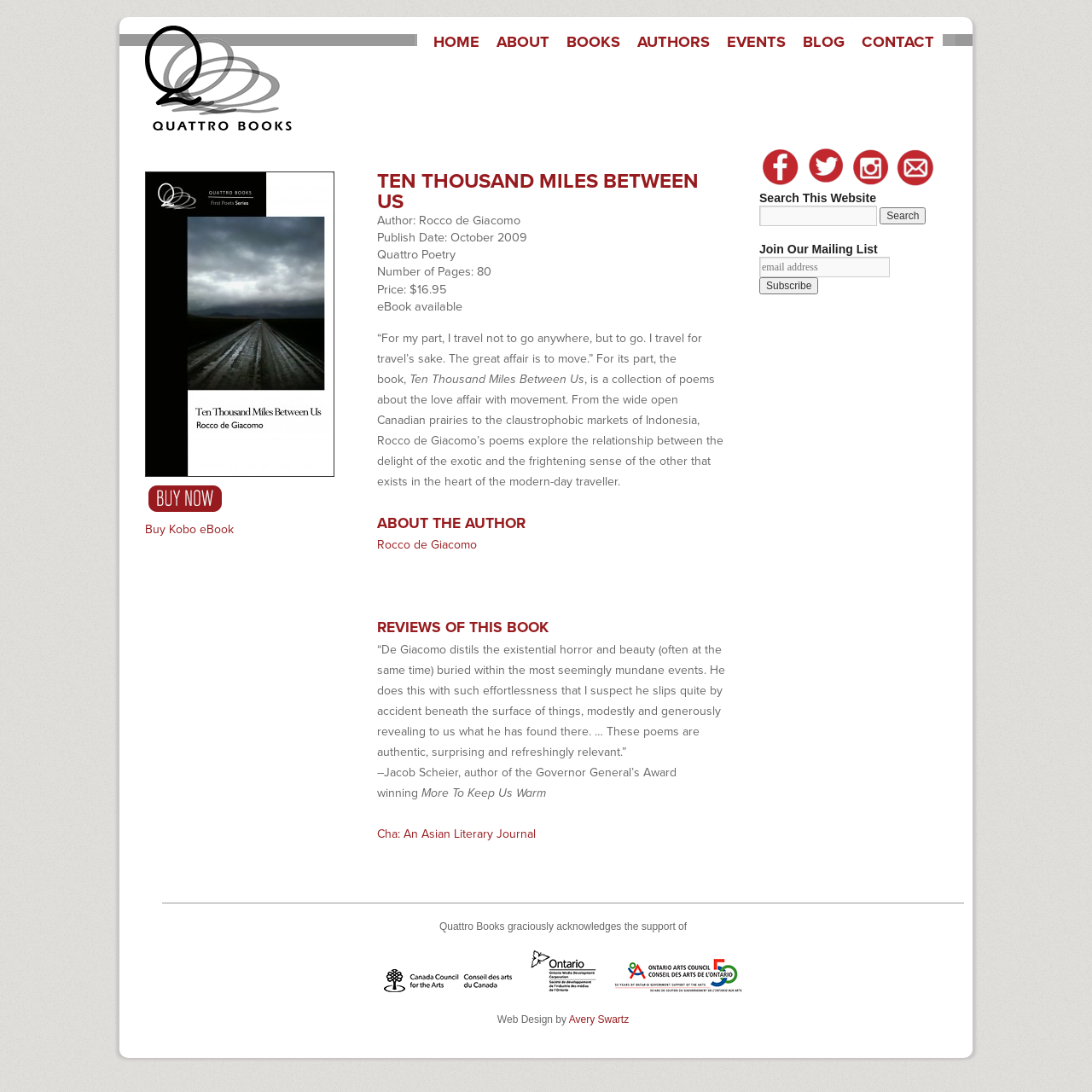Can you specify the bounding box coordinates of the area that needs to be clicked to fulfill the following instruction: "Buy the 'Ten Thousand Miles Between Us' eBook"?

[0.133, 0.478, 0.214, 0.491]